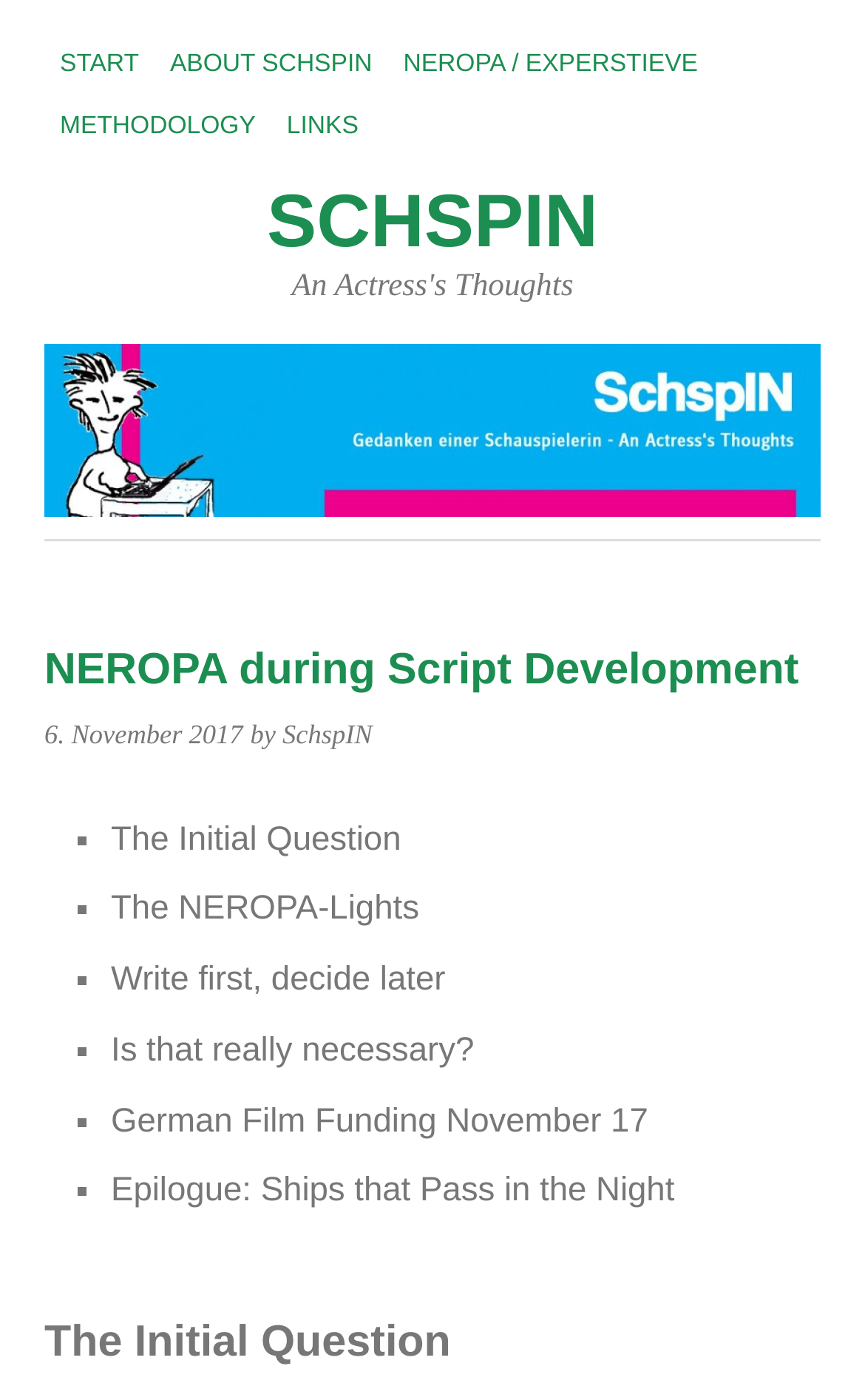How many list markers are there?
Examine the screenshot and reply with a single word or phrase.

5